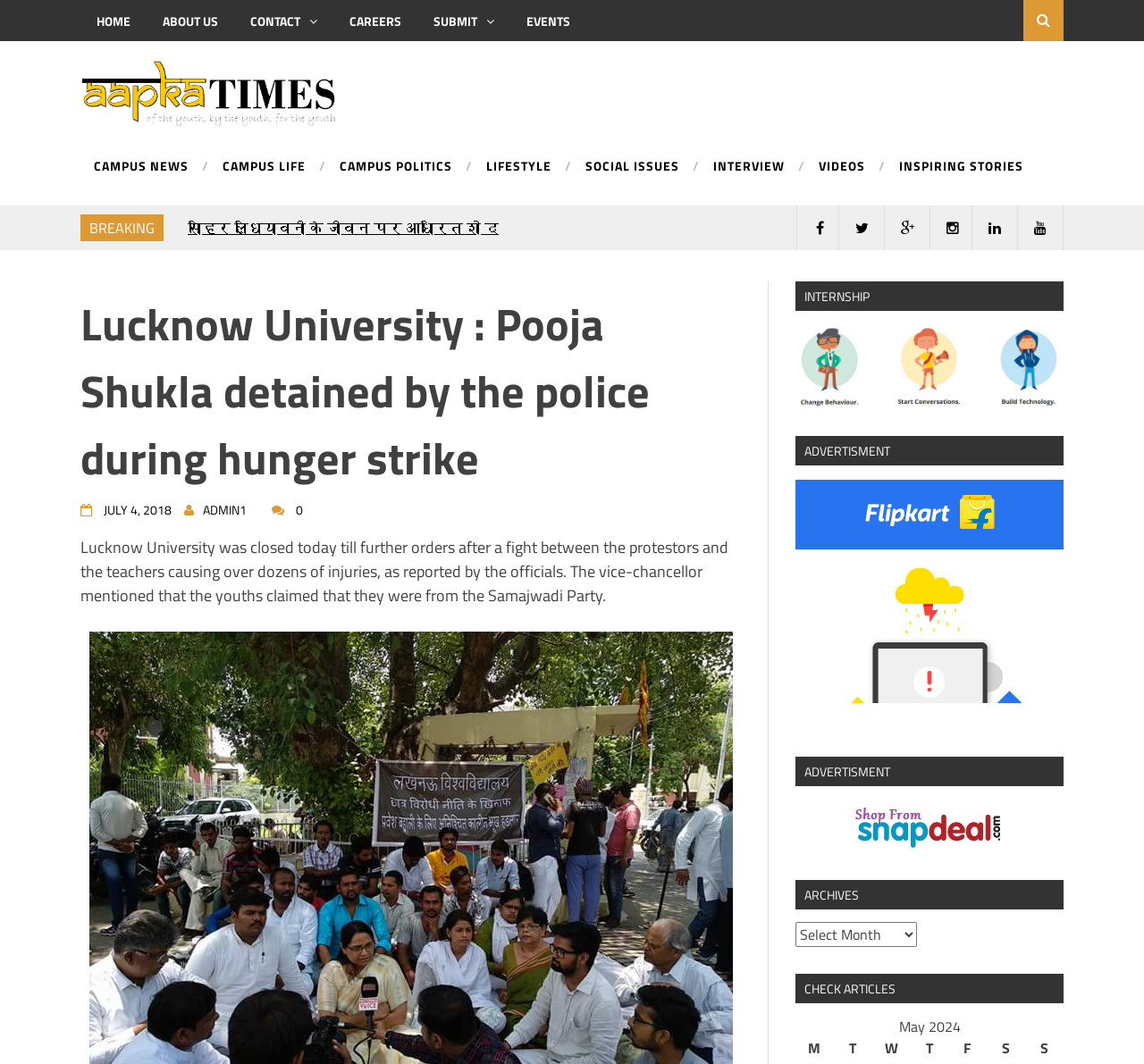Identify the coordinates of the bounding box for the element described below: "Spectrum: Back with a bang". Return the coordinates as four float numbers between 0 and 1: [left, top, right, bottom].

[0.164, 0.365, 0.312, 0.385]